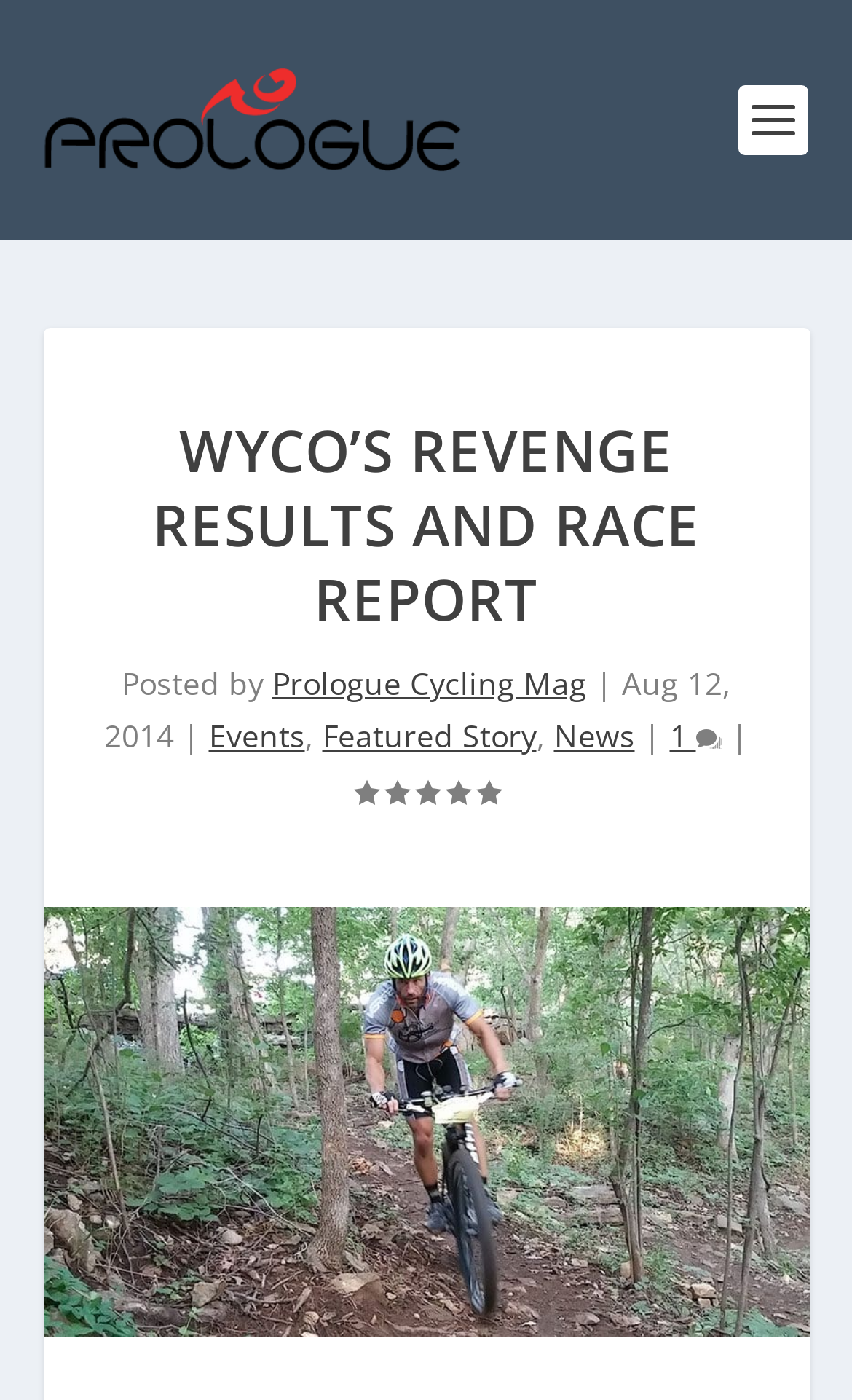Summarize the webpage comprehensively, mentioning all visible components.

The webpage is about the 3rd edition of Wyco's Revenge Mountain Bike Race, which was held at the Wyandotte County Lake Park Trails in Kansas City, Kansas. 

At the top left of the page, there is a link to Prologue Cycling Magazine, accompanied by an image of the magazine's logo. Below this, there is a large heading that reads "WYCO’S REVENGE RESULTS AND RACE REPORT". 

To the right of the heading, there is a section with the author's information, including a link to Prologue Cycling Mag, a vertical line separator, and the date "Aug 12, 2014". 

Below this section, there are three links in a row, labeled "Events", "Featured Story", and "News", with vertical line separators between them. The "News" link is followed by another link with a number "1" and a comment count indicator. 

On the right side of the page, there is a rating indicator showing a score of 0.00. 

At the bottom of the page, there is a large image related to Wyco’s Revenge Results and Race Report, taking up most of the page's width.